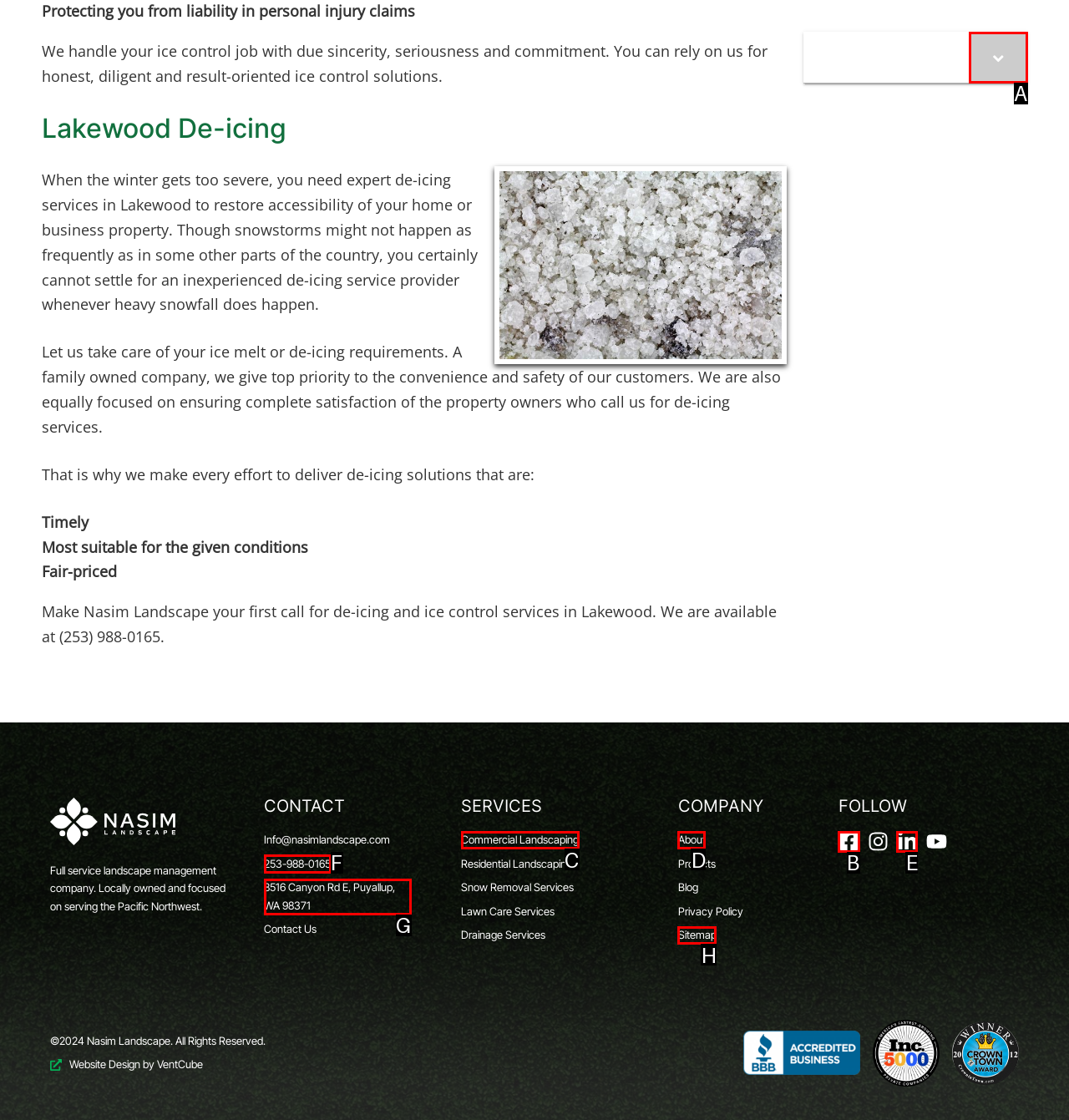Select the appropriate HTML element to click for the following task: Check the company's Facebook page
Answer with the letter of the selected option from the given choices directly.

B